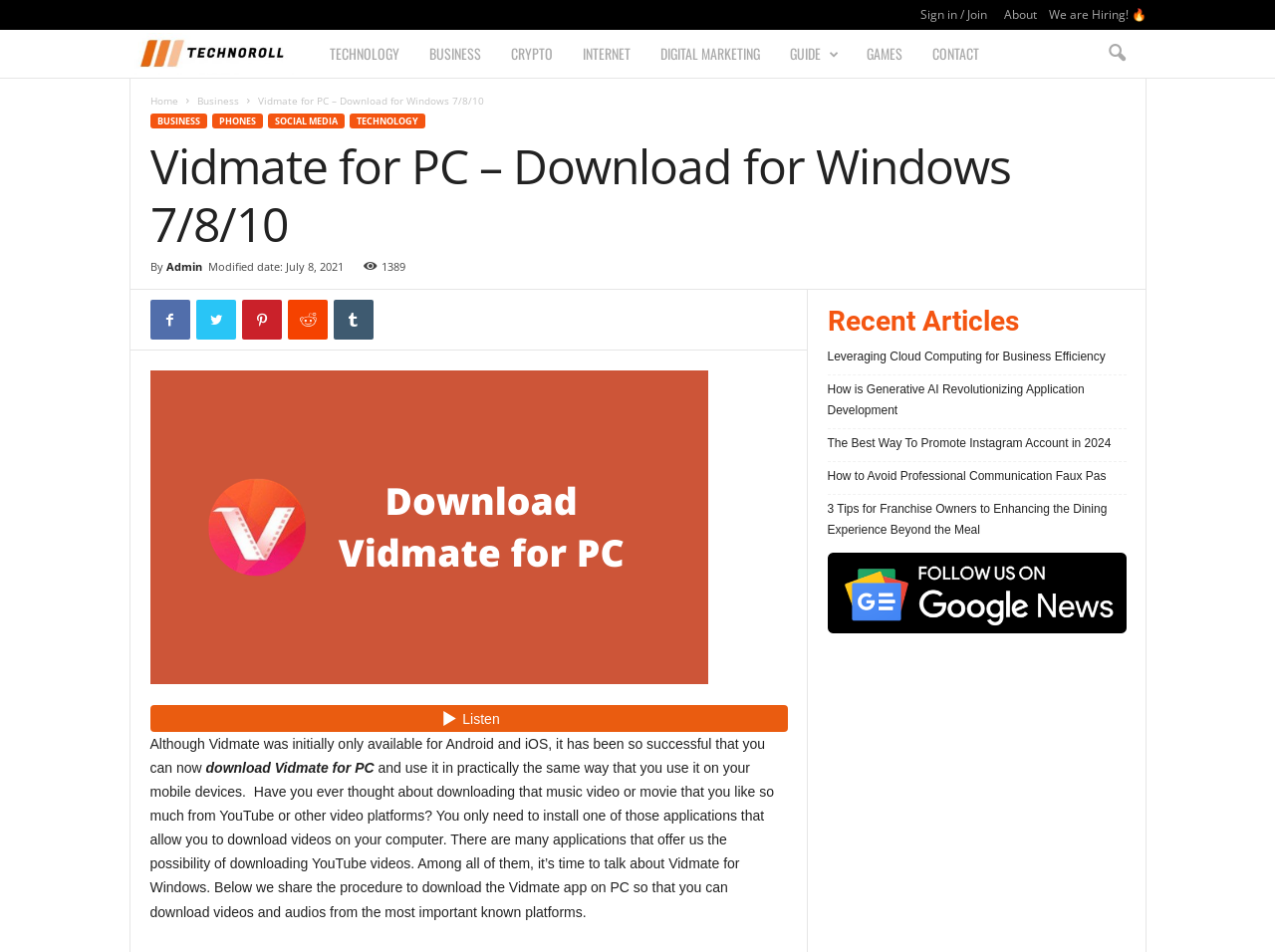How many articles are listed under the 'Recent Articles' section?
Look at the screenshot and provide an in-depth answer.

The webpage lists several articles under the 'Recent Articles' section, and upon counting, I found that there are 5 articles listed, including 'Leveraging Cloud Computing for Business Efficiency', 'How is Generative AI Revolutionizing Application Development', and others.